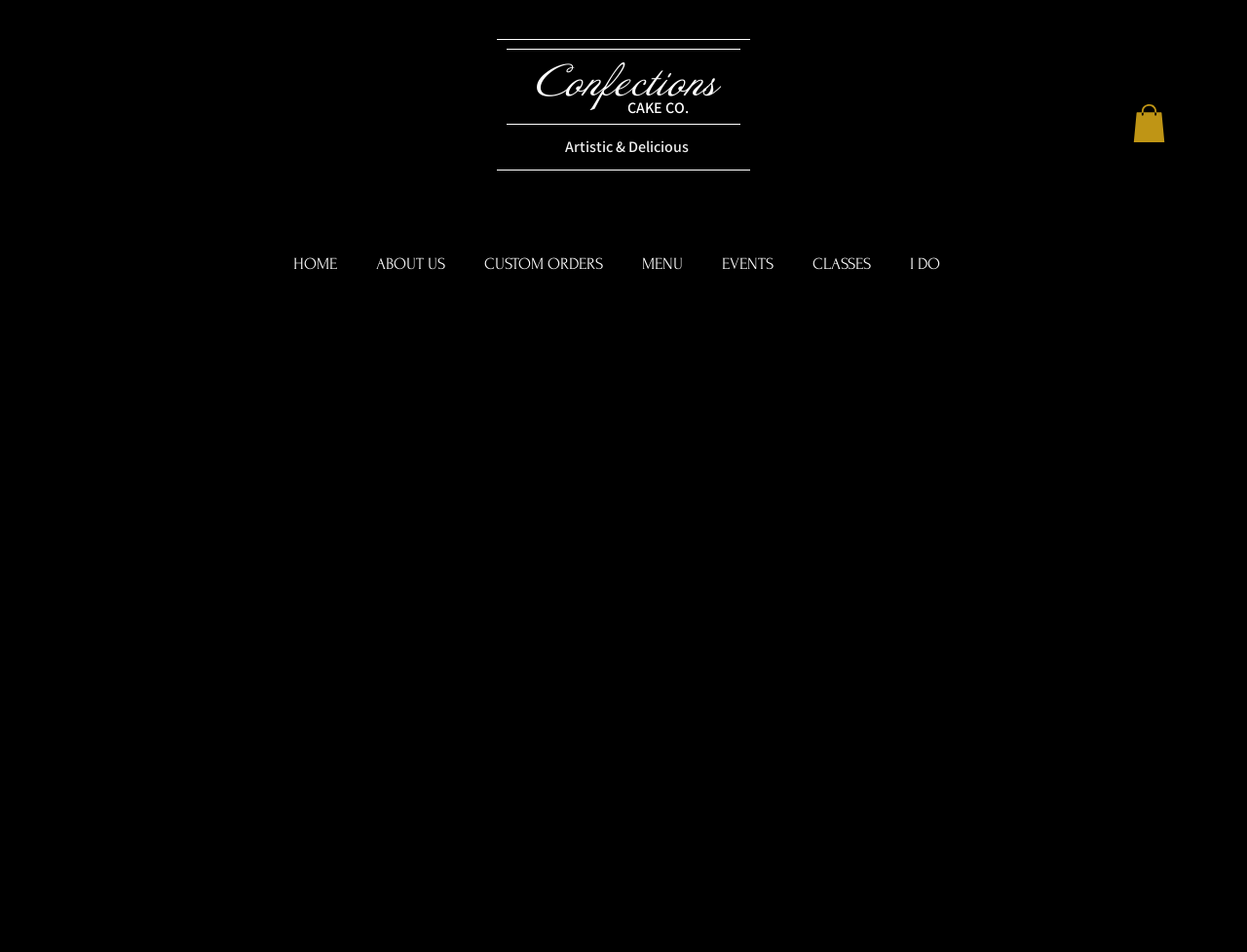Respond to the question below with a single word or phrase:
What are the main sections of the website?

HOME, ABOUT US, CUSTOM ORDERS, MENU, EVENTS, CLASSES, I DO